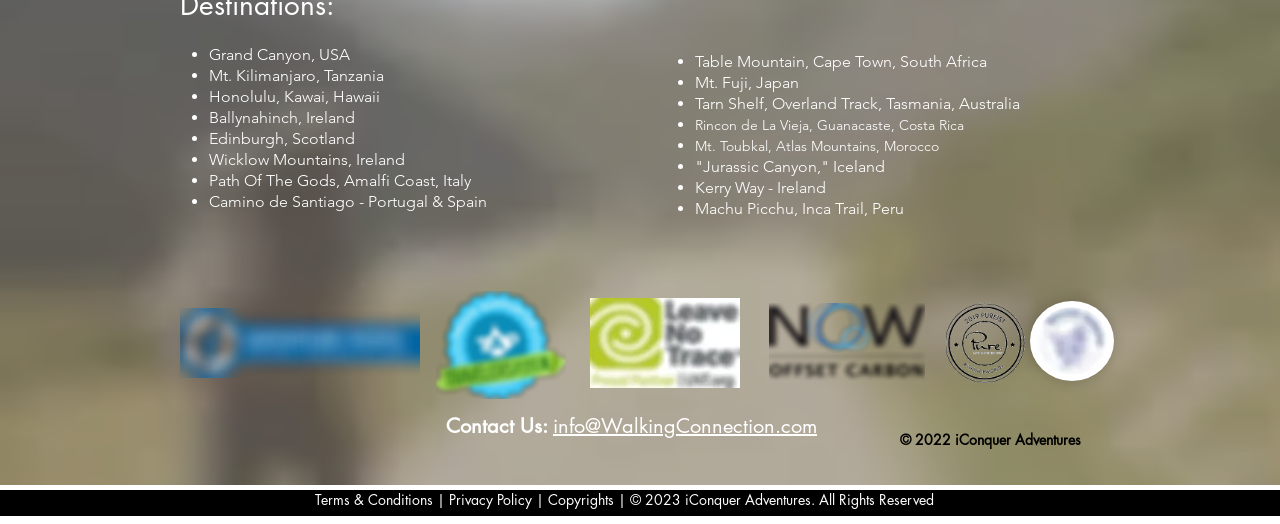Based on the description "aria-label="YouTube"", find the bounding box of the specified UI element.

[0.841, 0.366, 0.863, 0.422]